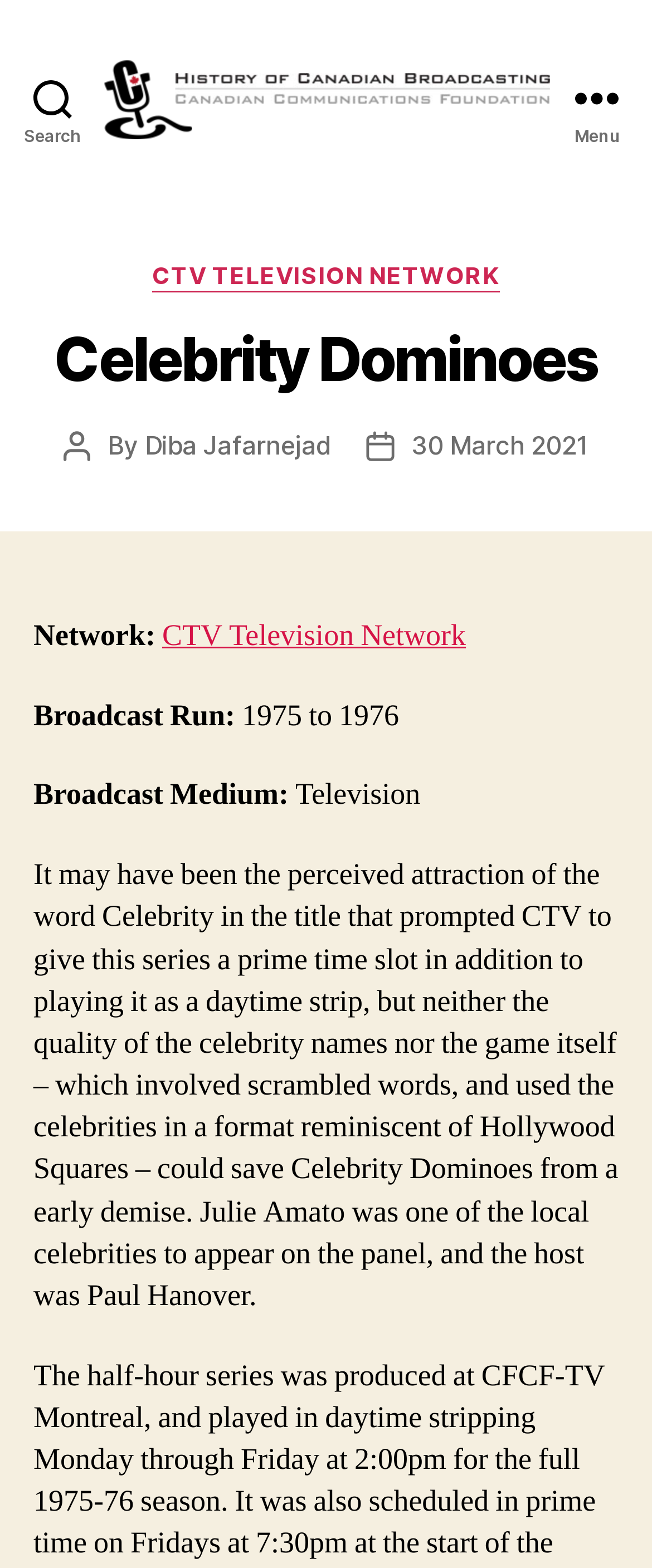Given the following UI element description: "Diba Jafarnejad", find the bounding box coordinates in the webpage screenshot.

[0.222, 0.273, 0.51, 0.294]